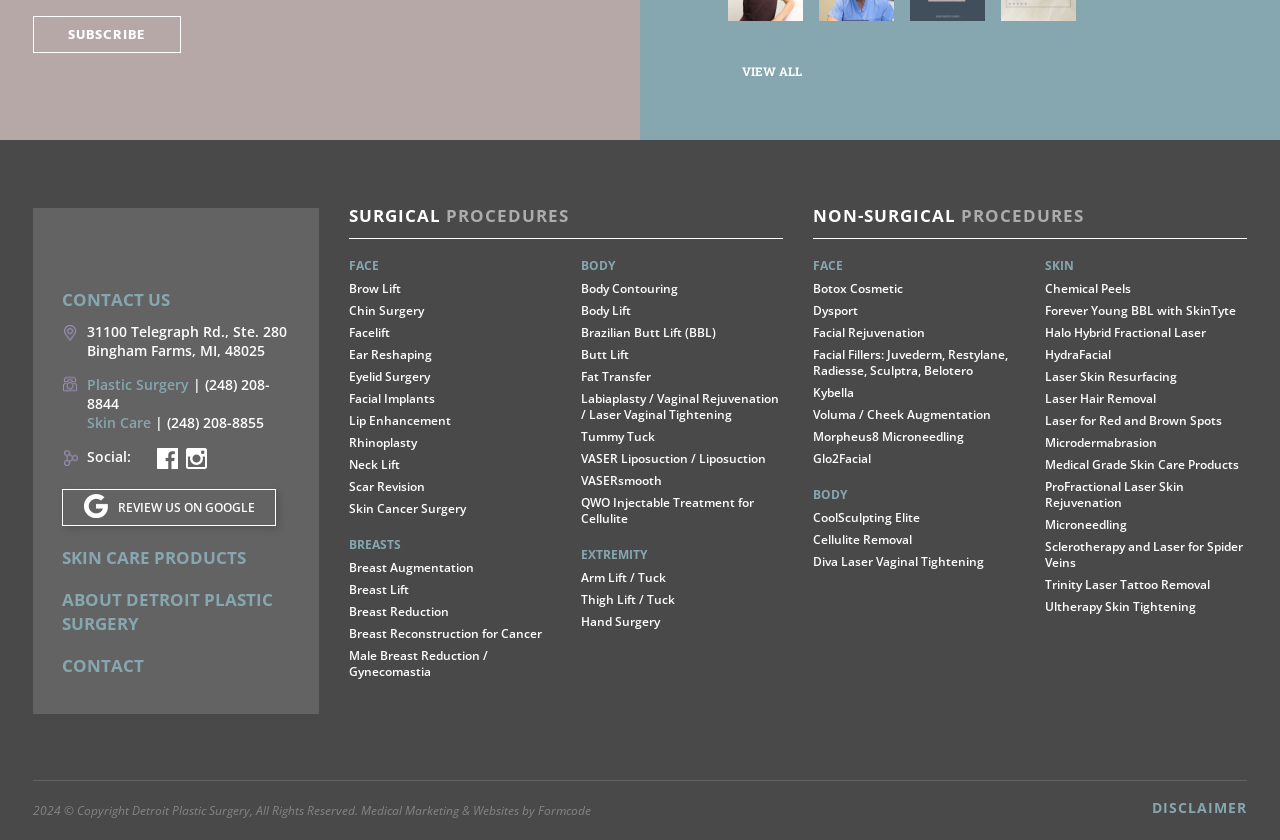Provide the bounding box coordinates for the area that should be clicked to complete the instruction: "View all surgical procedures".

[0.58, 0.075, 0.627, 0.094]